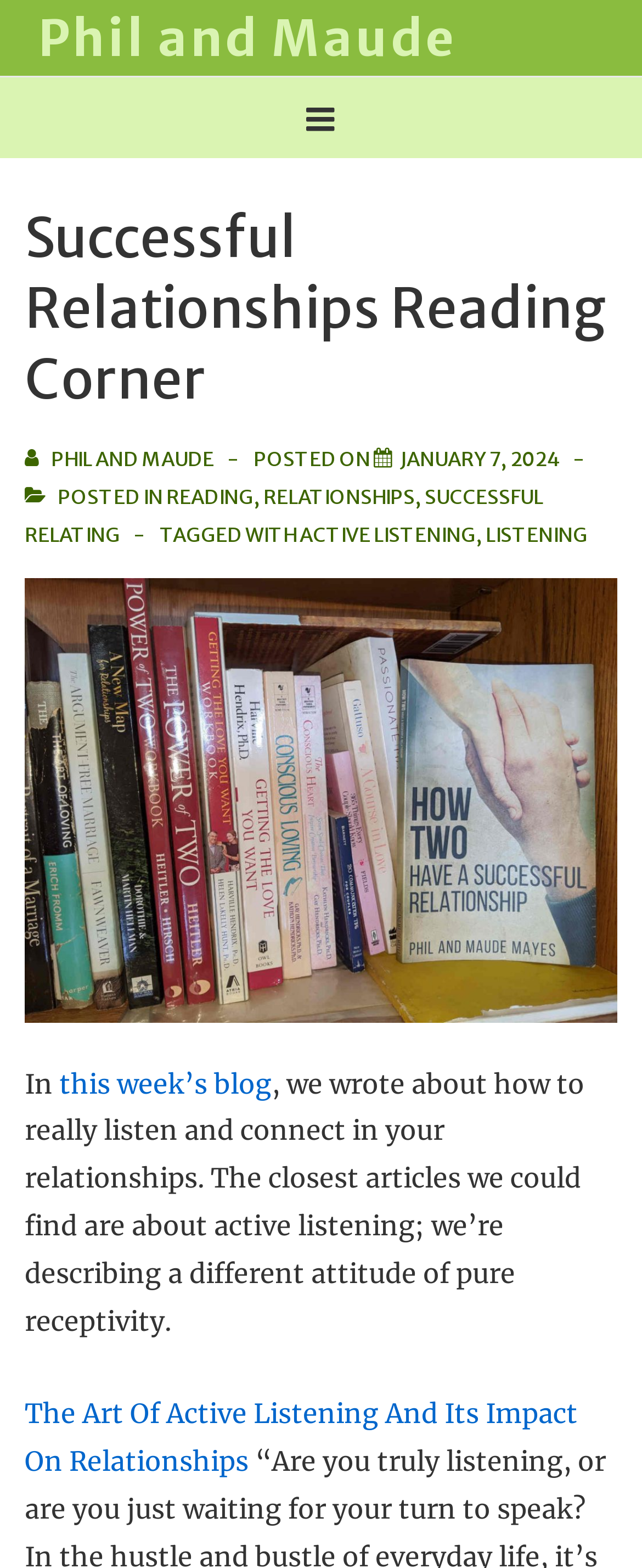Determine the bounding box coordinates for the area that needs to be clicked to fulfill this task: "Read the article about 'ACTIVE LISTENING'". The coordinates must be given as four float numbers between 0 and 1, i.e., [left, top, right, bottom].

[0.467, 0.333, 0.741, 0.349]